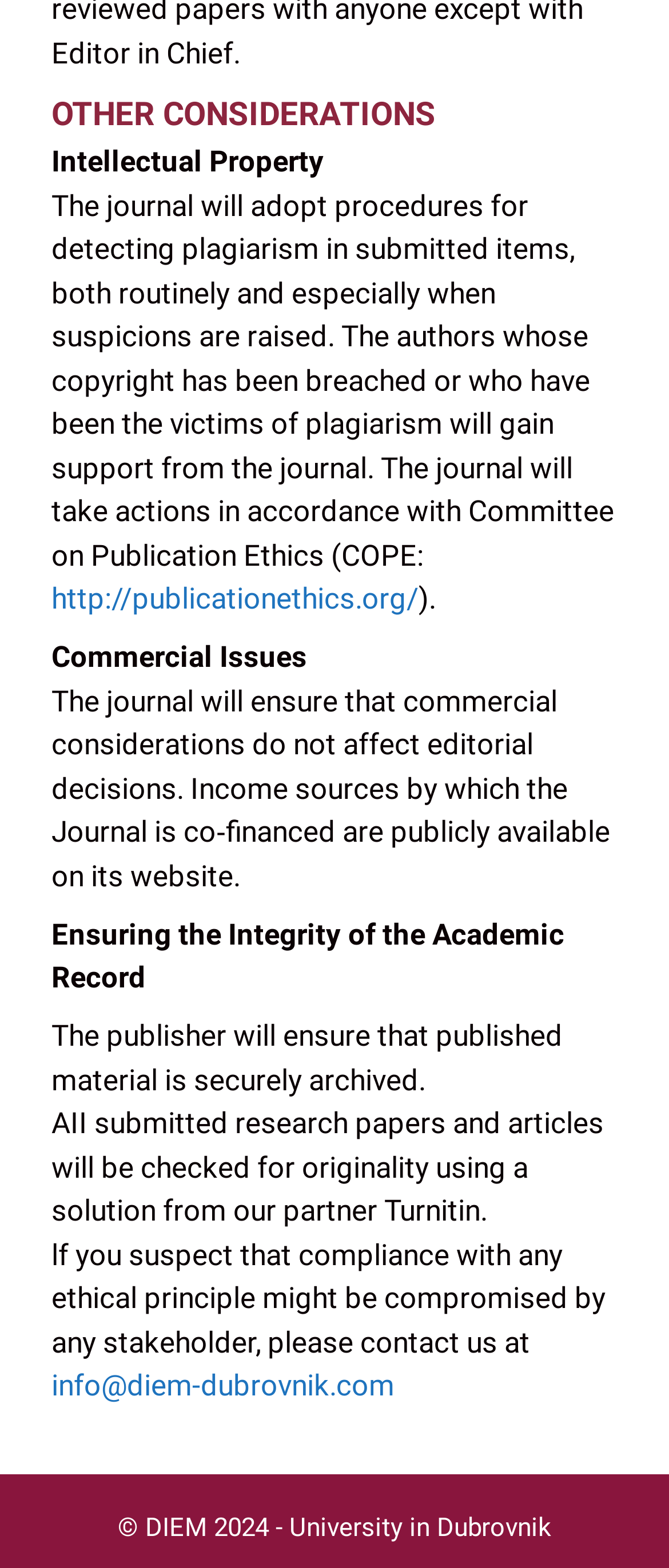Find the bounding box of the UI element described as: "DIEM". The bounding box coordinates should be given as four float values between 0 and 1, i.e., [left, top, right, bottom].

[0.217, 0.965, 0.319, 0.984]